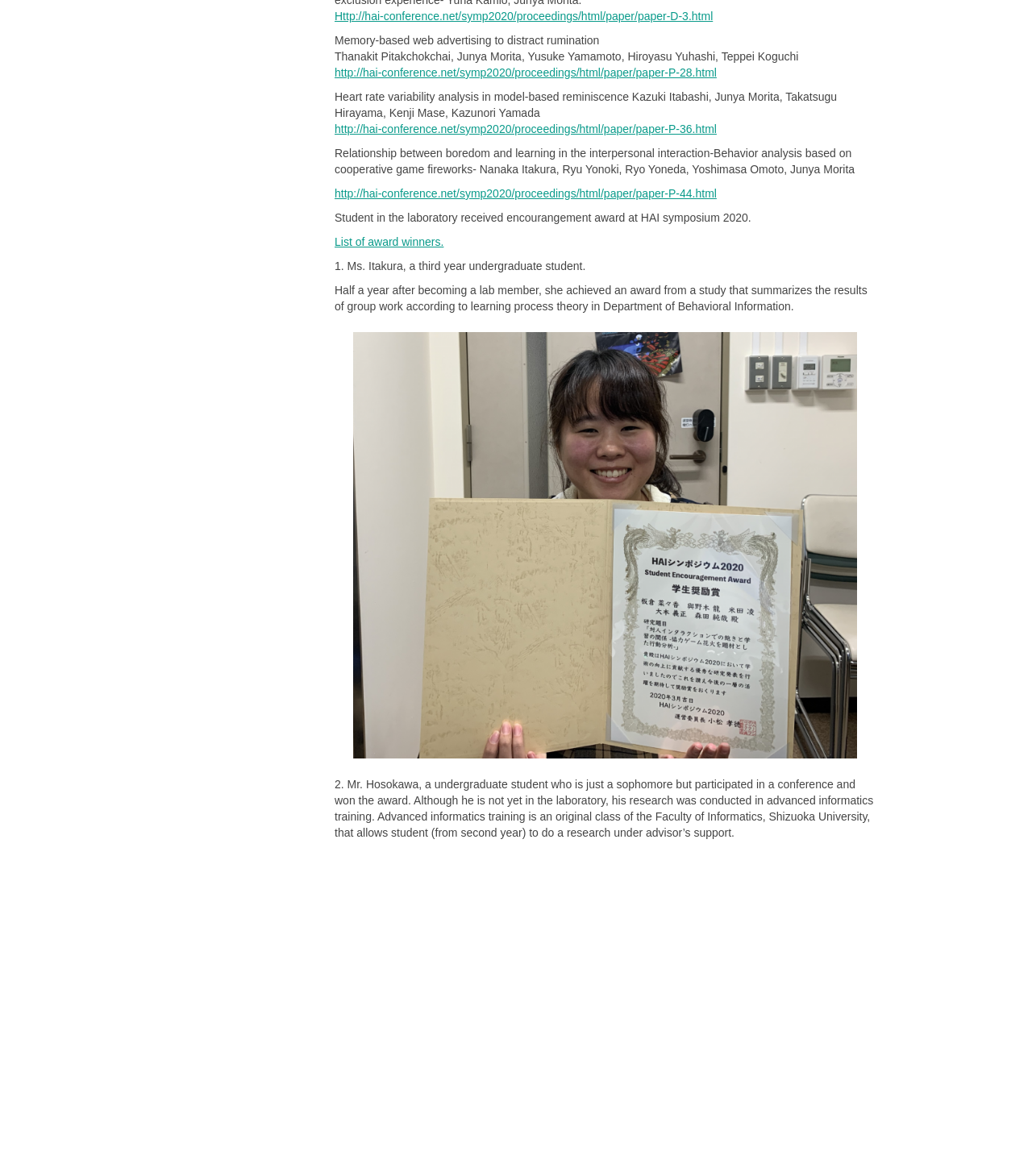Find the bounding box coordinates for the HTML element described as: "List of award winners.". The coordinates should consist of four float values between 0 and 1, i.e., [left, top, right, bottom].

[0.324, 0.2, 0.43, 0.211]